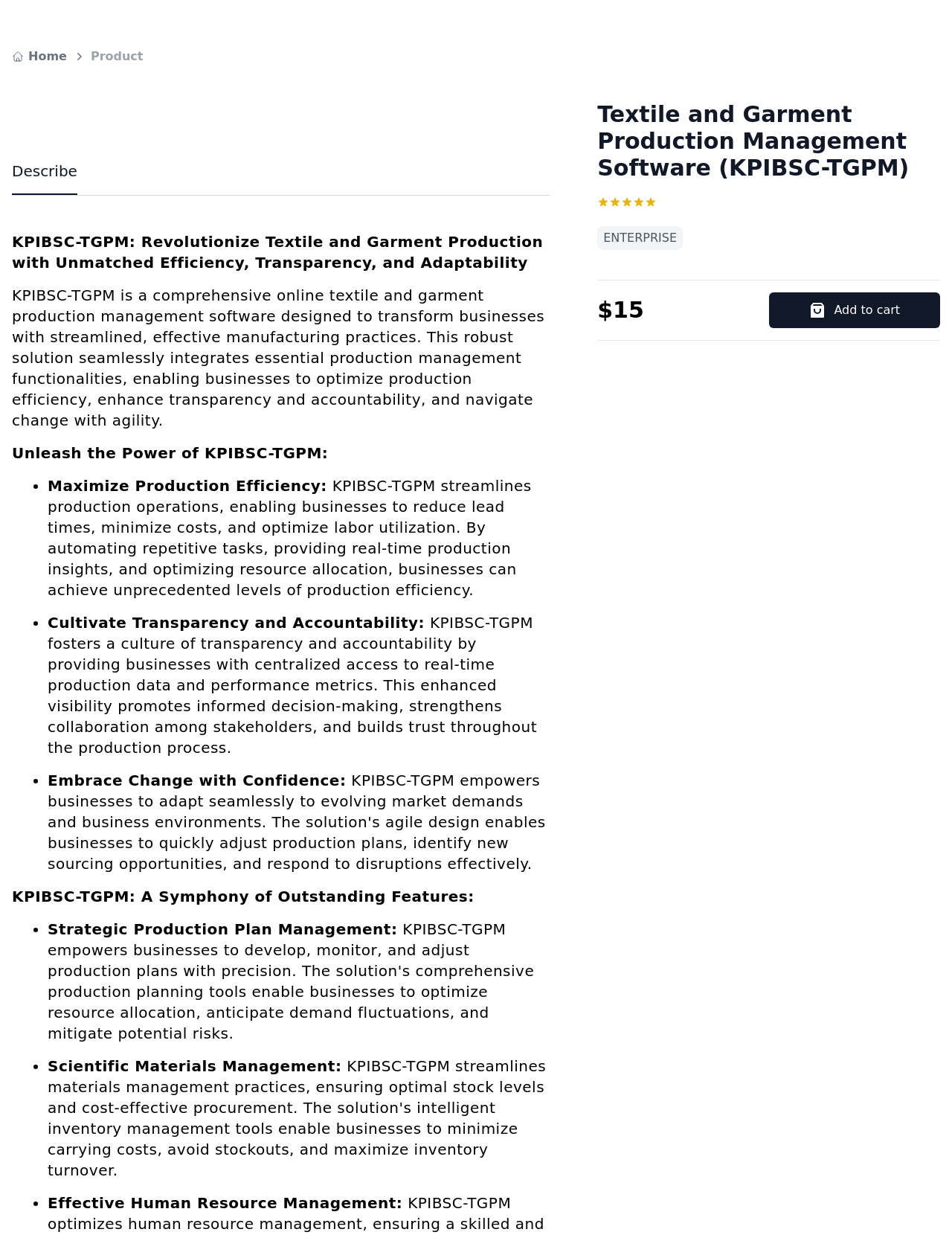How much does it cost?
Based on the screenshot, provide your answer in one word or phrase.

$15